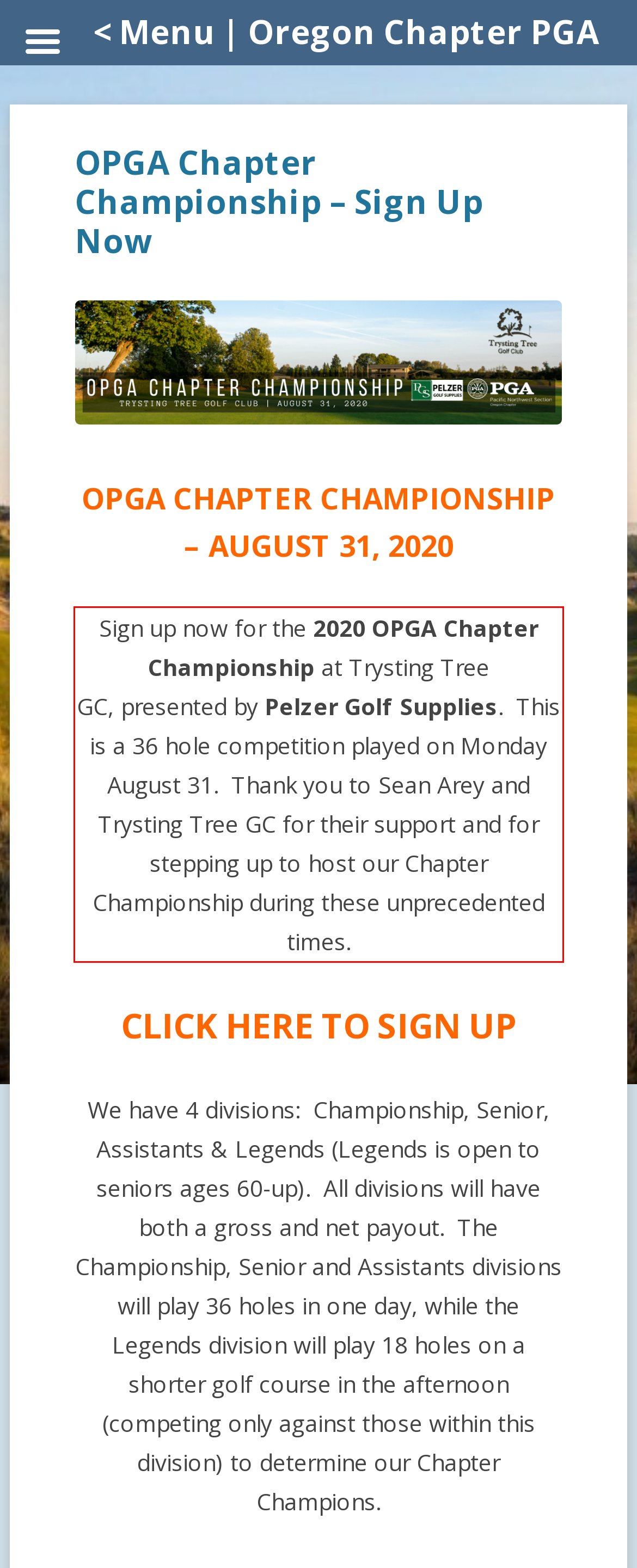Identify and extract the text within the red rectangle in the screenshot of the webpage.

Sign up now for the 2020 OPGA Chapter Championship at Trysting Tree GC, presented by Pelzer Golf Supplies. This is a 36 hole competition played on Monday August 31. Thank you to Sean Arey and Trysting Tree GC for their support and for stepping up to host our Chapter Championship during these unprecedented times.